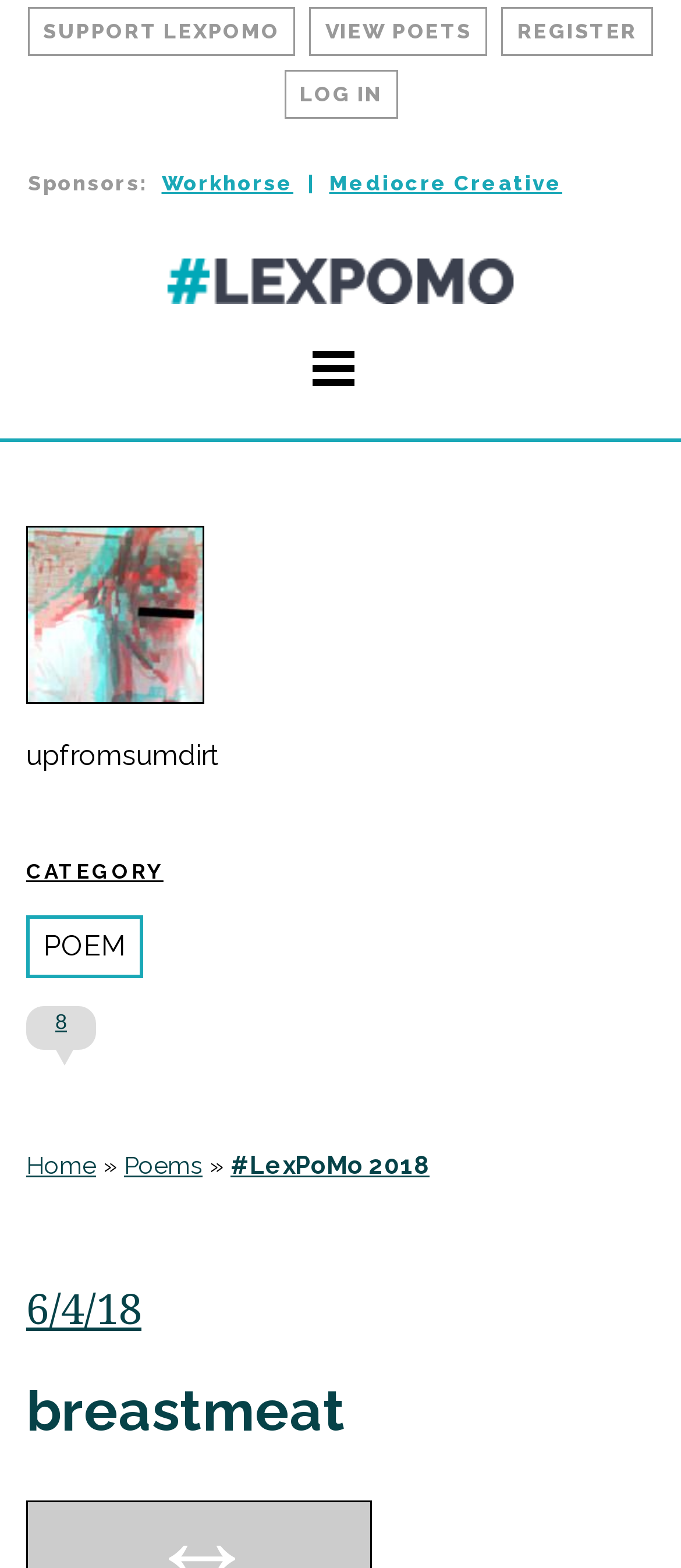Based on the image, please elaborate on the answer to the following question:
What is the date of the poem?

I looked at the link with the text '6/4/18', which suggests that this is the date of the poem.